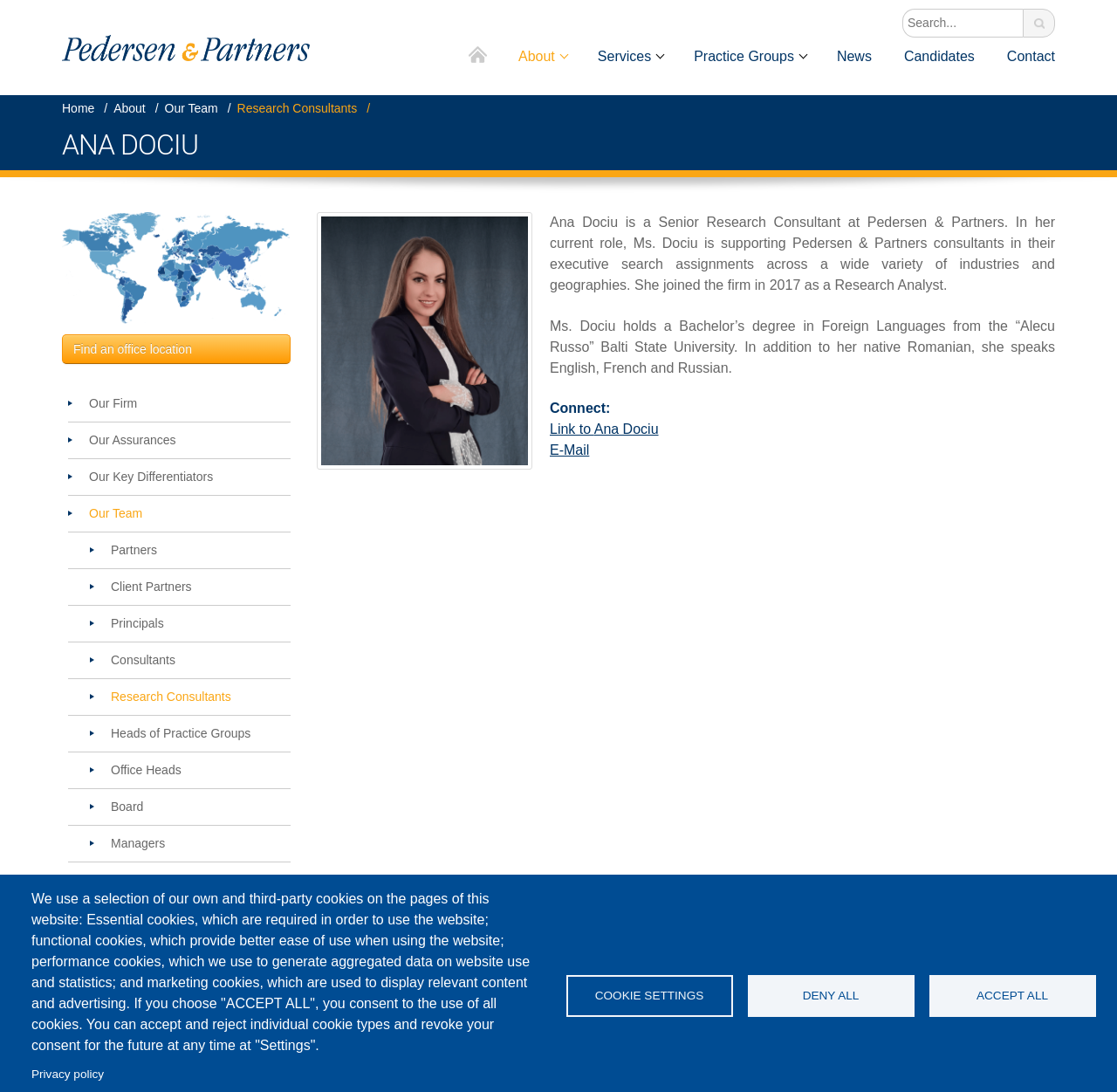Locate the bounding box coordinates of the region to be clicked to comply with the following instruction: "Read the blog". The coordinates must be four float numbers between 0 and 1, in the form [left, top, right, bottom].

None